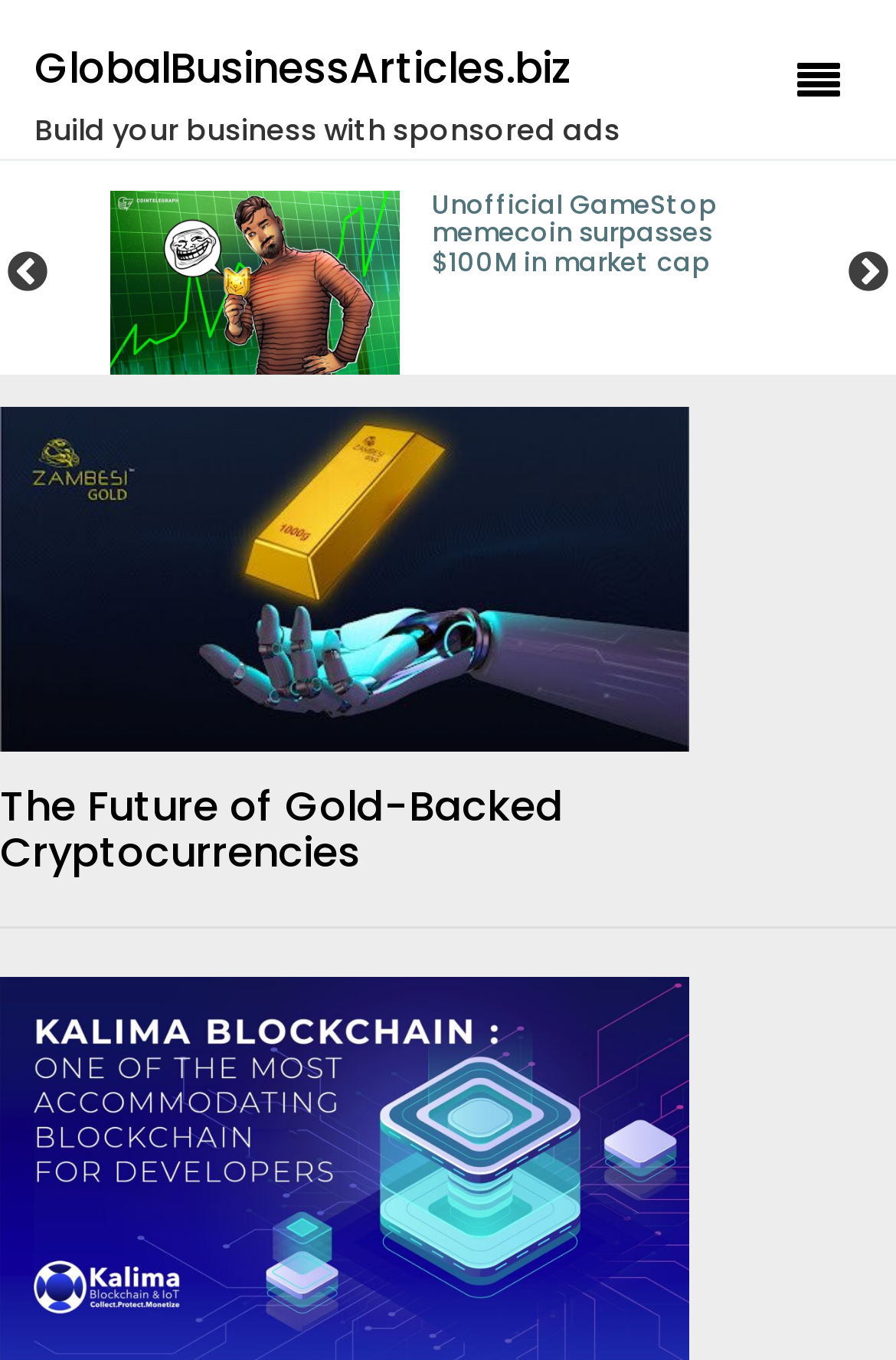What is the title of the first list item?
Look at the image and answer the question with a single word or phrase.

Unofficial GameStop memecoin surpasses $100M in market cap